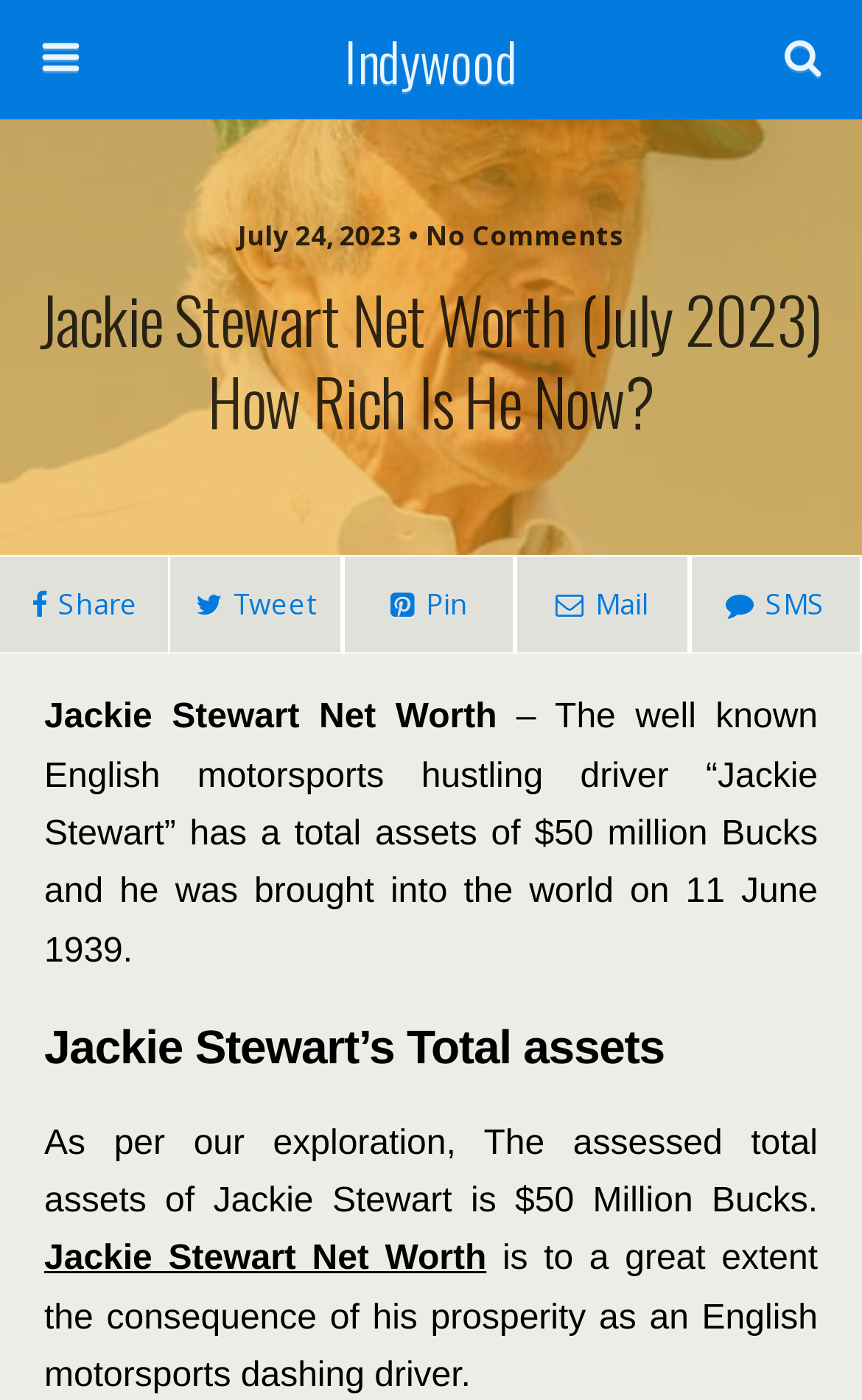Identify and provide the text content of the webpage's primary headline.

Jackie Stewart Net Worth (July 2023) How Rich Is He Now?